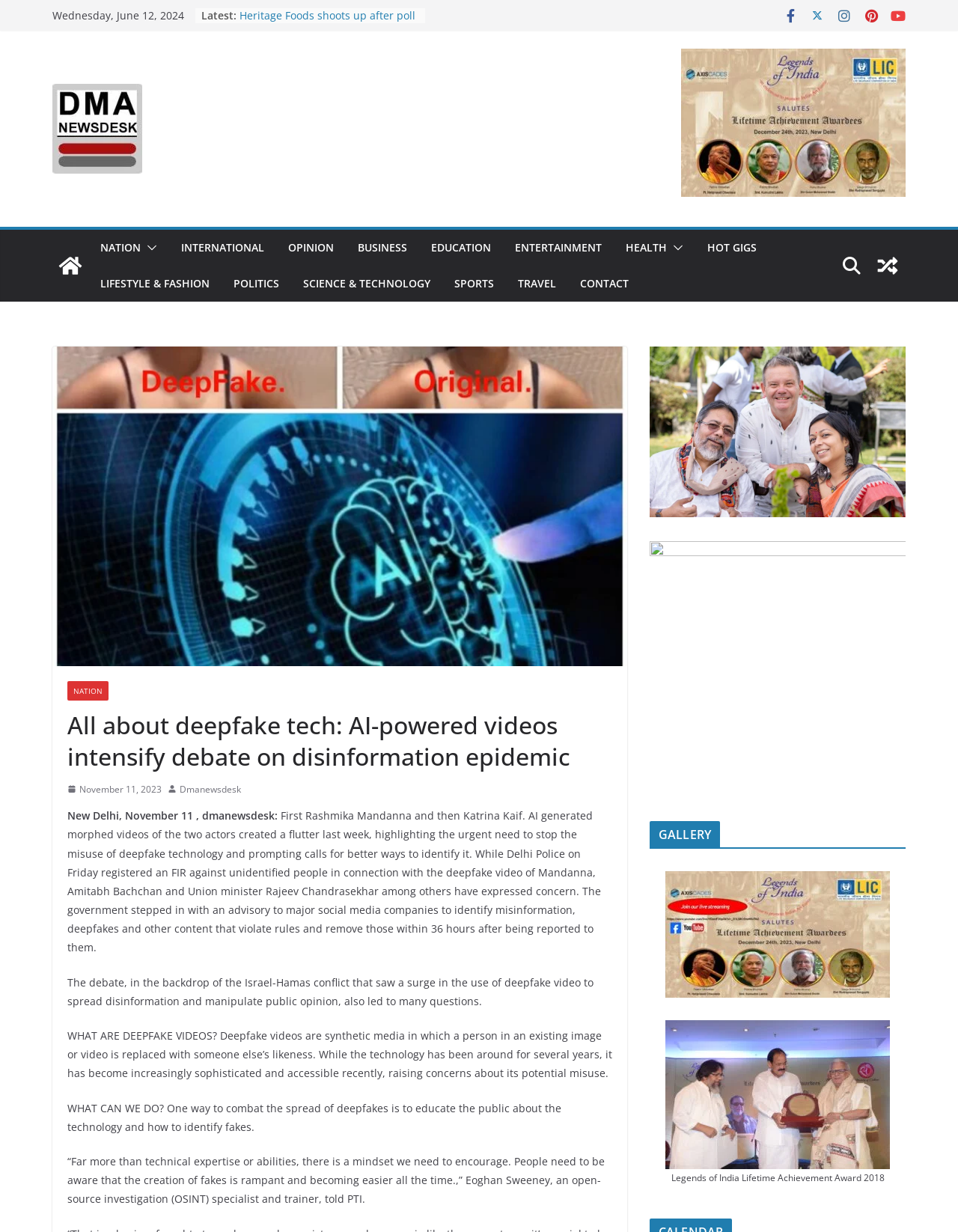Given the content of the image, can you provide a detailed answer to the question?
What is the name of the news organization?

I found the name of the news organization by looking at the top-left corner of the webpage, where it says 'DMA News'.